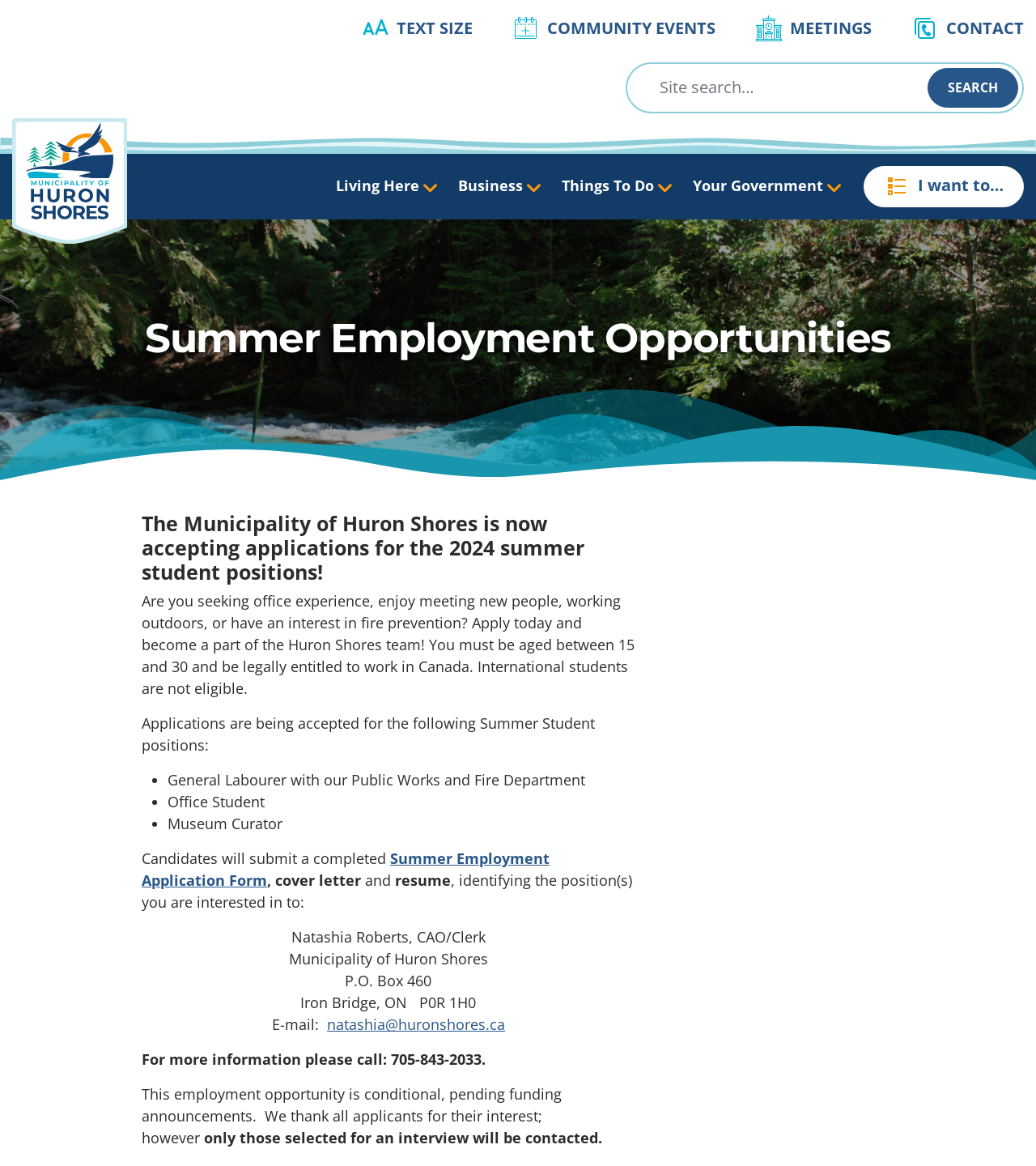Please provide a short answer using a single word or phrase for the question:
How can applicants submit their applications?

By email or mail